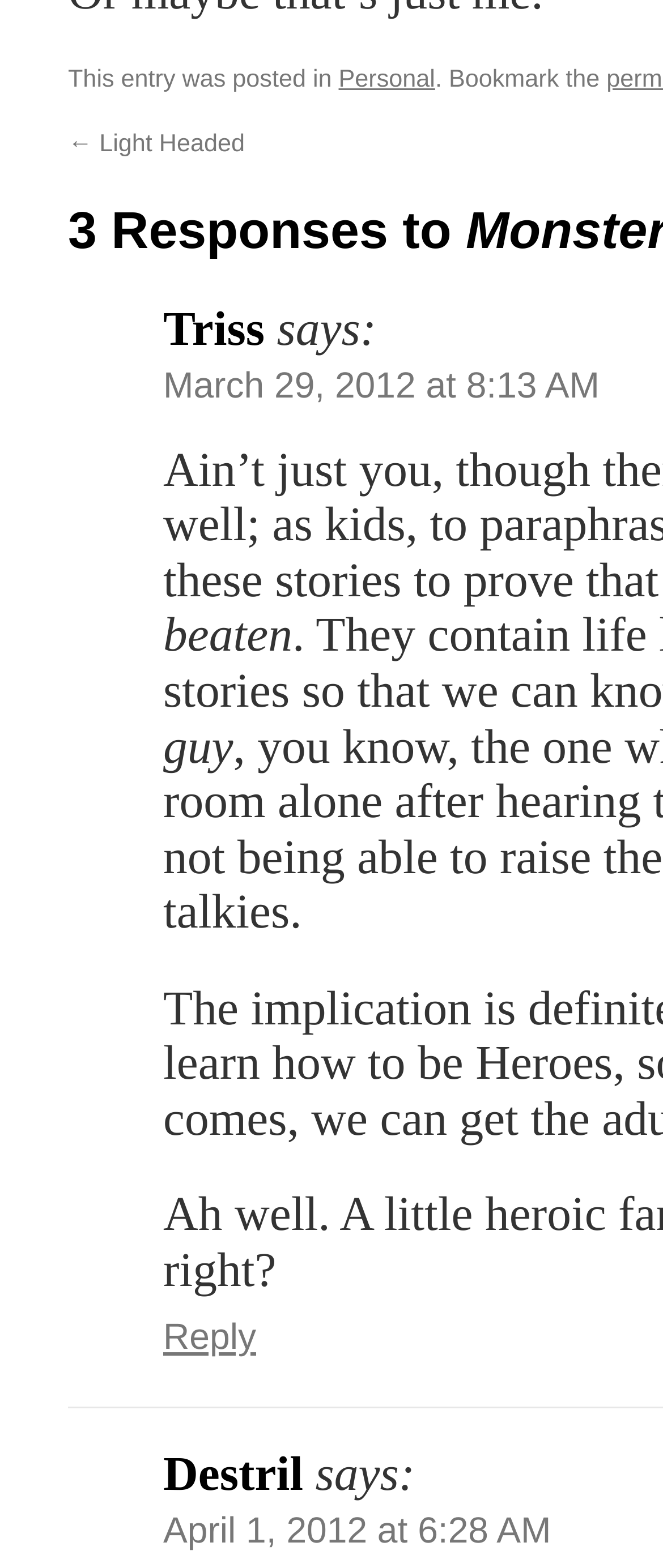Answer the question below with a single word or a brief phrase: 
What is the category of the post?

Personal